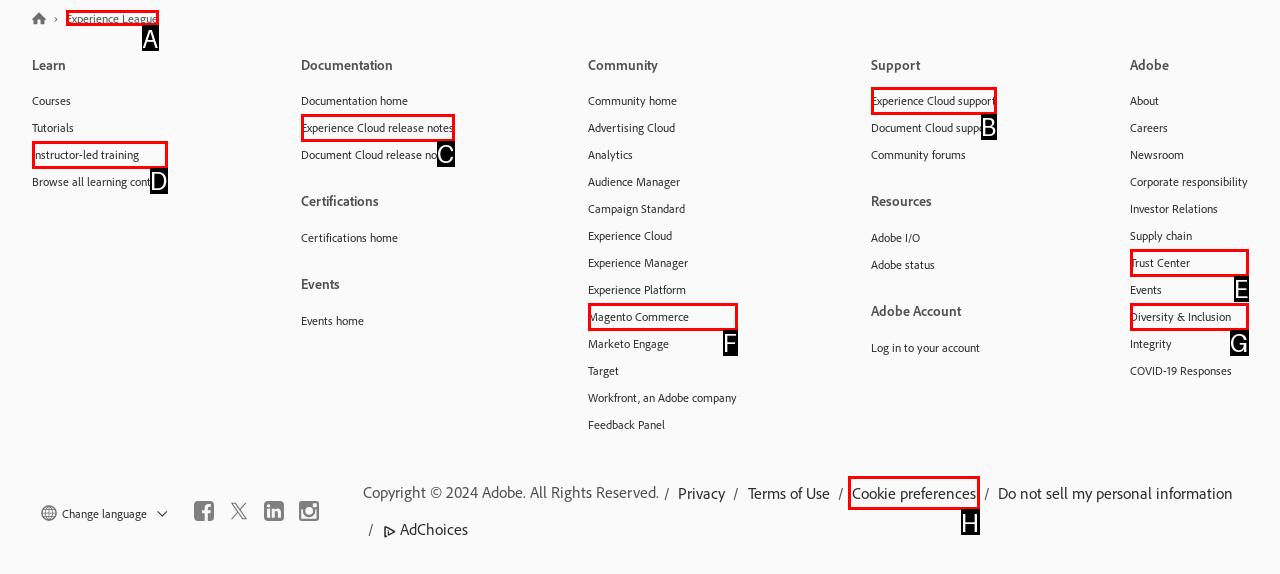Tell me which one HTML element best matches the description: Experience Cloud release notes Answer with the option's letter from the given choices directly.

C